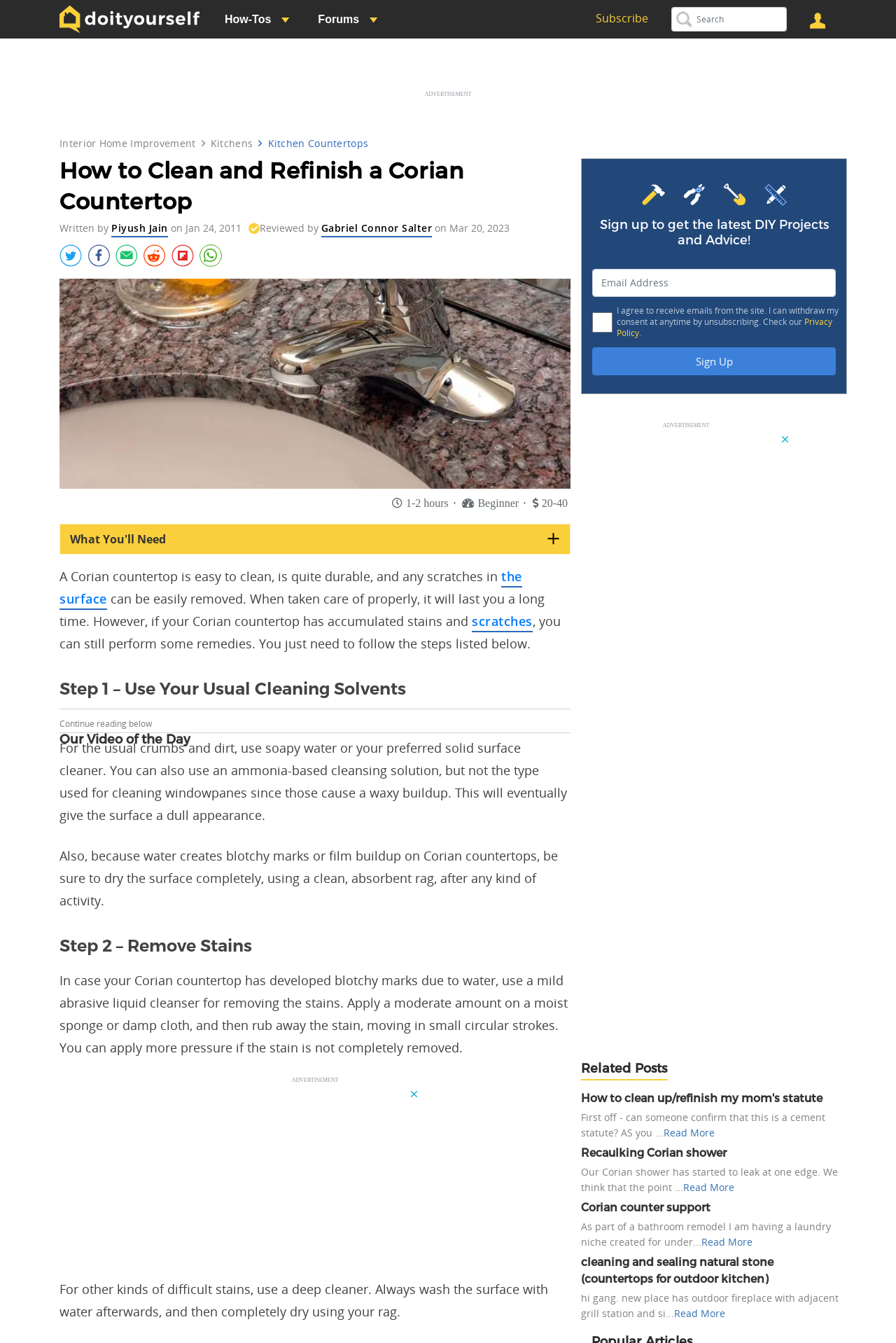Answer the following query with a single word or phrase:
What is the recommended cleaning solution for Corian countertops?

Soapy water or solid surface cleaner